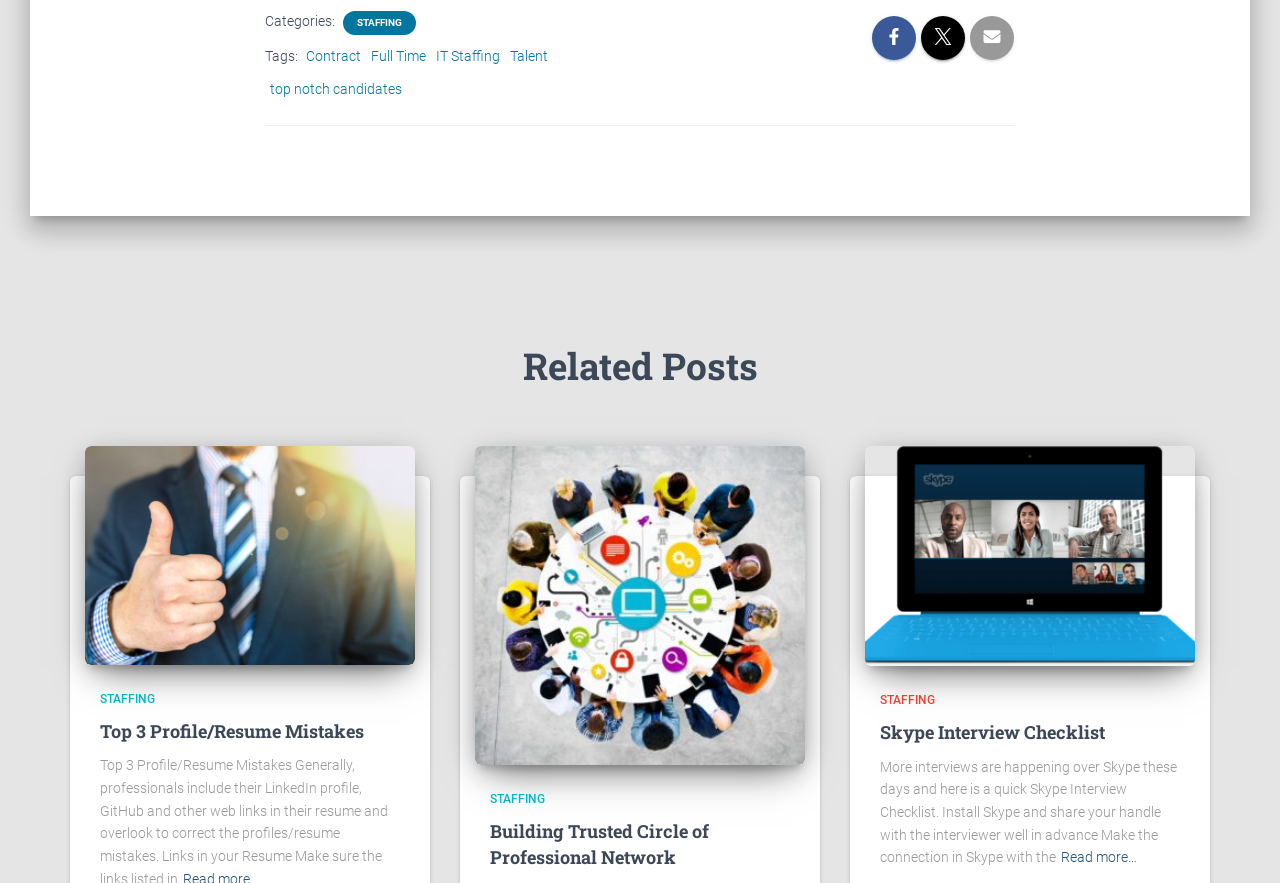Can you find the bounding box coordinates for the element that needs to be clicked to execute this instruction: "Read the 'Top 3 Profile/Resume Mistakes' article"? The coordinates should be given as four float numbers between 0 and 1, i.e., [left, top, right, bottom].

[0.078, 0.814, 0.312, 0.843]